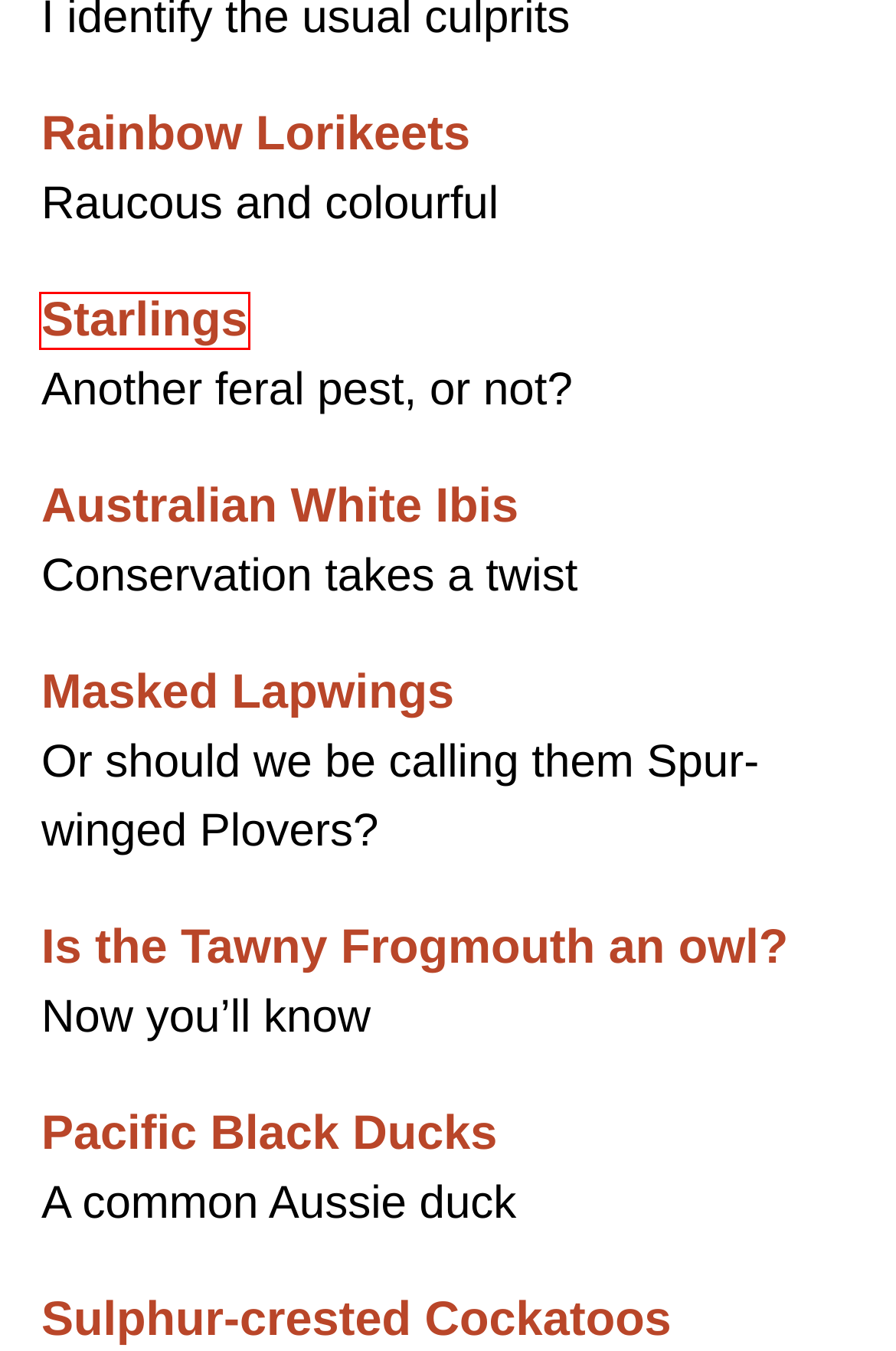You have a screenshot of a webpage with a red bounding box around an element. Choose the best matching webpage description that would appear after clicking the highlighted element. Here are the candidates:
A. Mark David | Rainbow Lorikeets
B. Mark David | The Australian White Ibis
C. Mark David | Sulphur-crested Cockatoos
D. Mark David | Is the Tawny Frogmouth a type of owl?
E. Mark David | Cute Stuff
F. Mark David | Starlings
G. Mark David | Masked Lapwings, sometimes also called Spur-winged Plovers
H. Mark David | Pacific Black Ducks

F